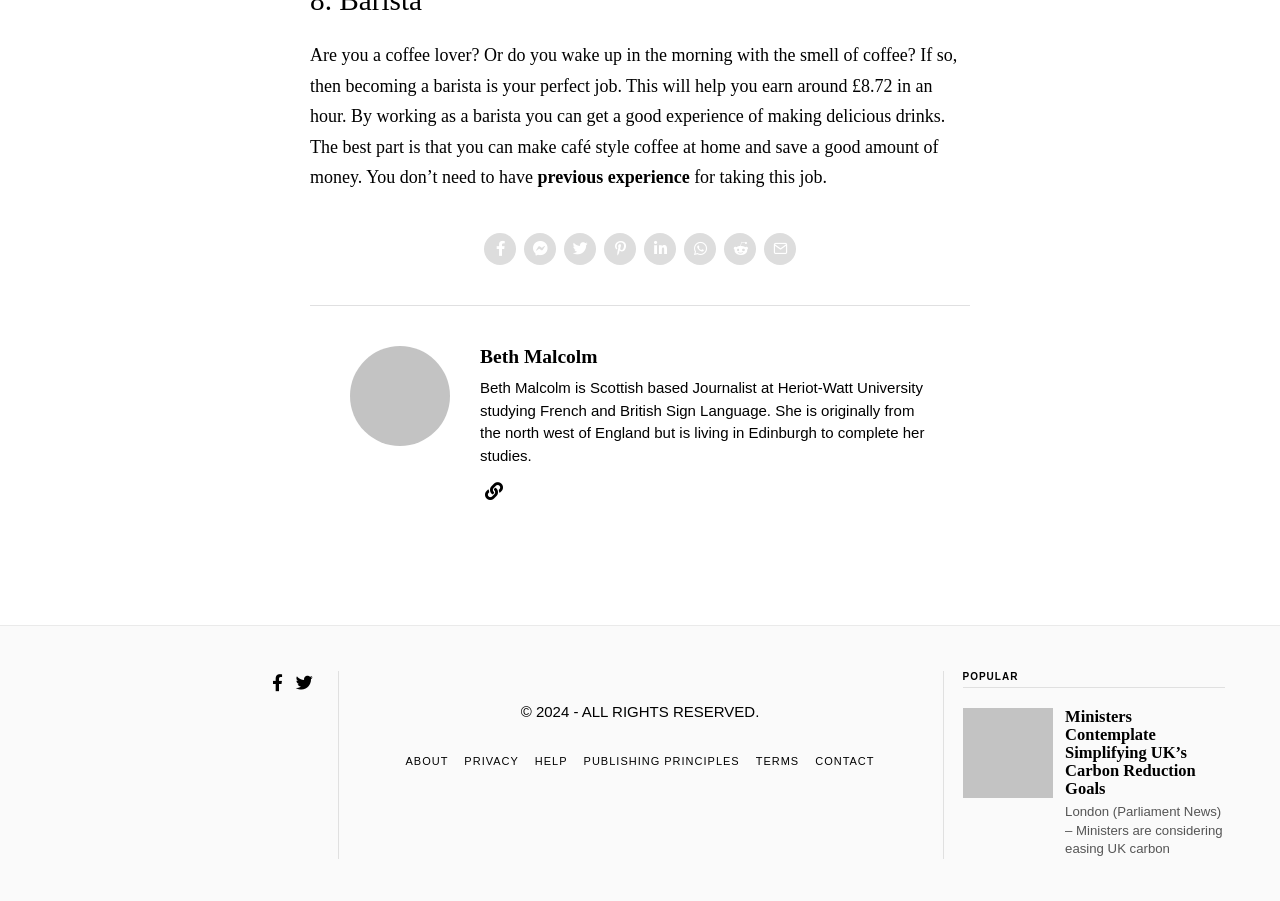Identify the bounding box for the described UI element: "Advocacy".

None